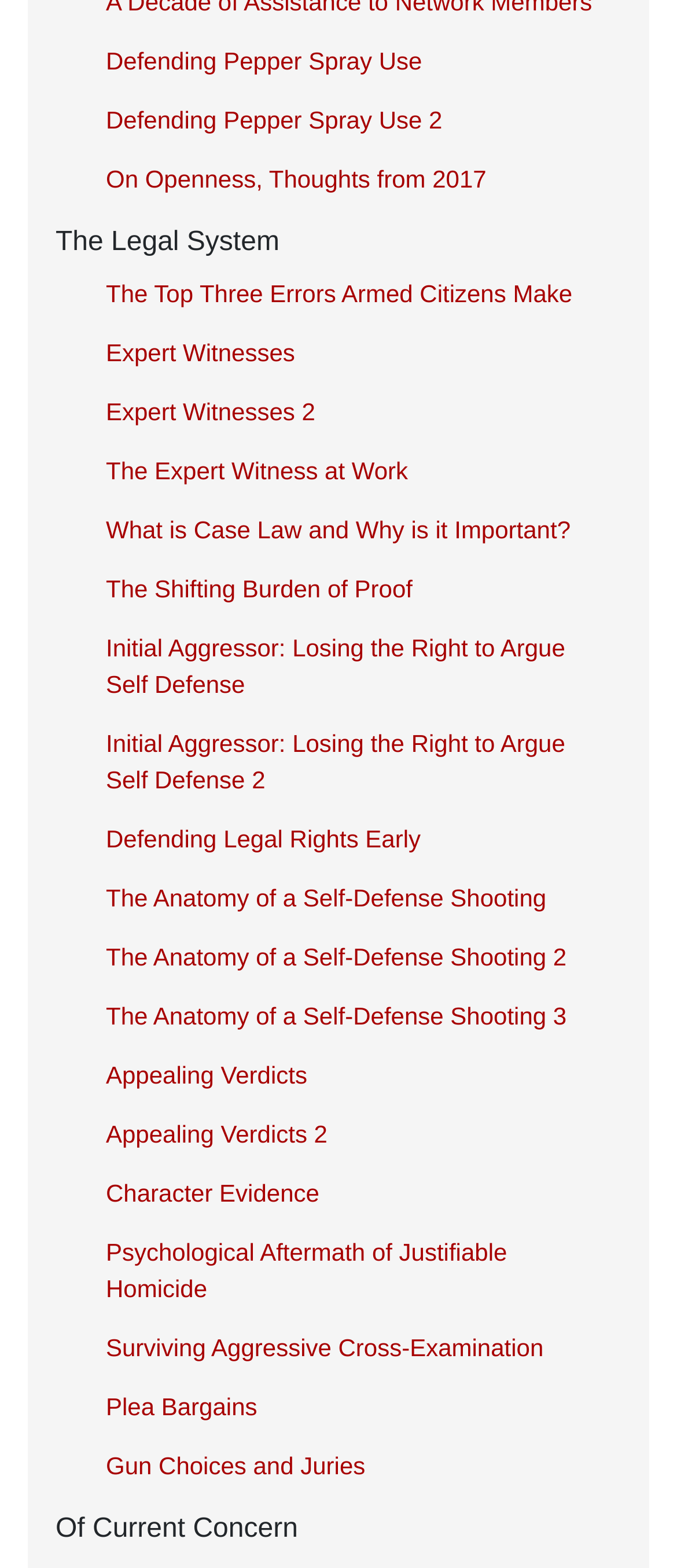Answer the question in a single word or phrase:
What is the main topic of this webpage?

Legal System